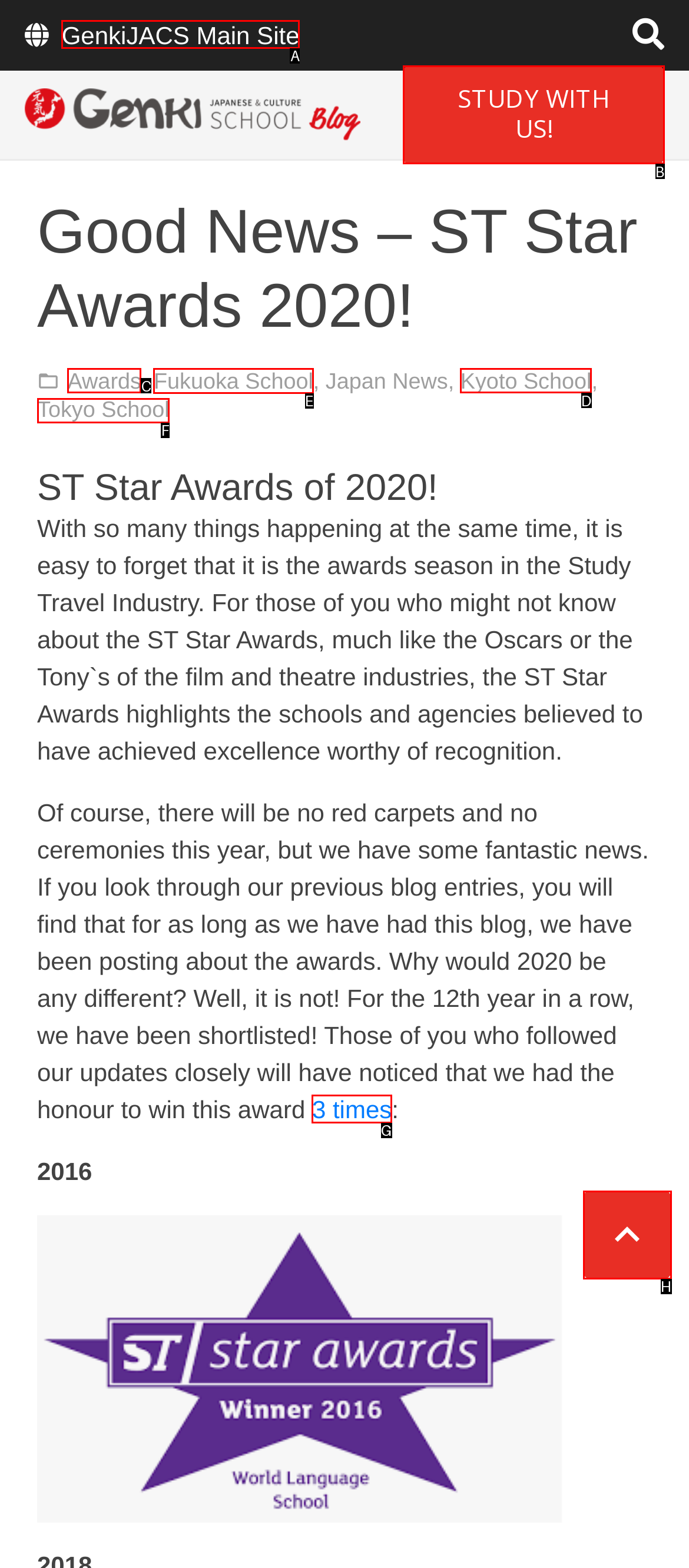Choose the HTML element to click for this instruction: Learn about Fukuoka School Answer with the letter of the correct choice from the given options.

E